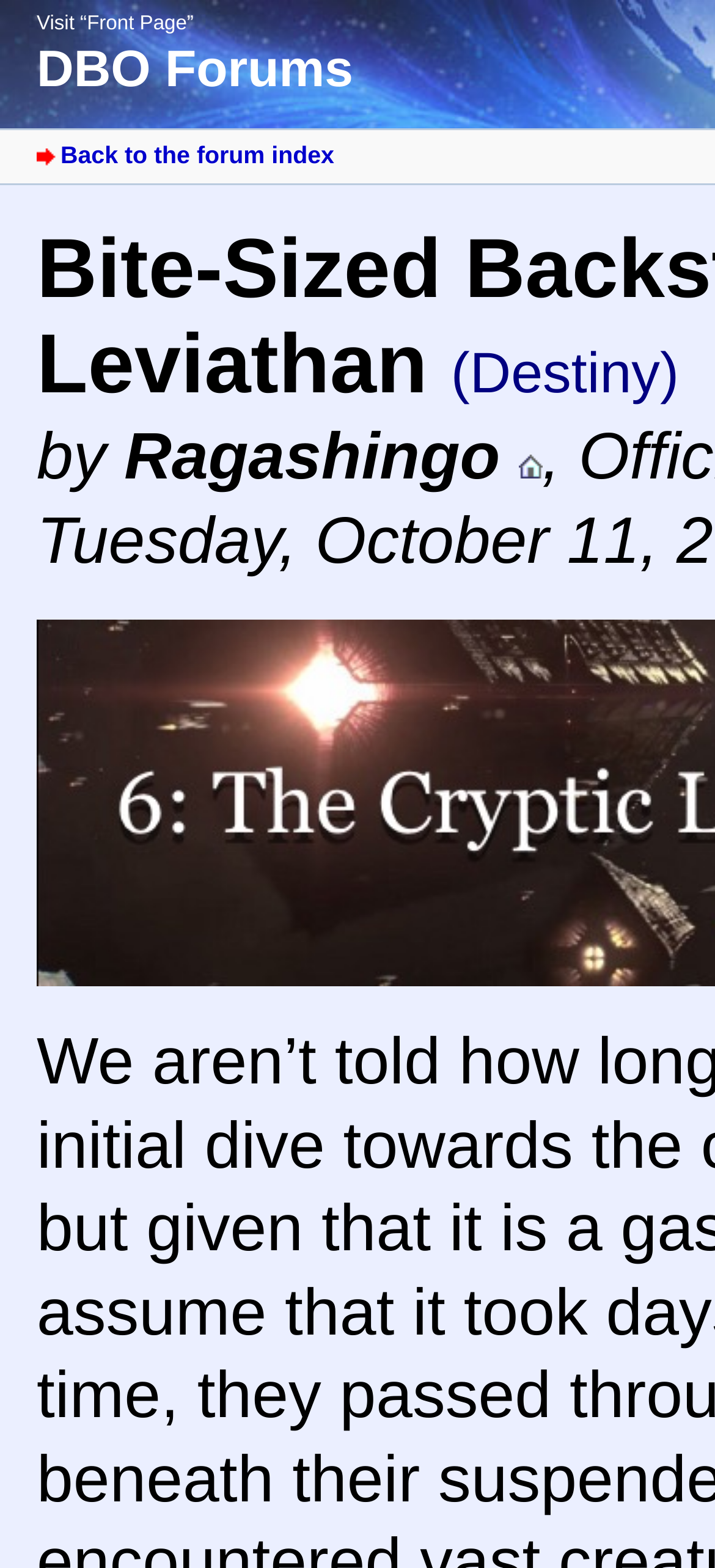Who created the content 'Bite-Sized Backstory 6: The Cryptic Leviathan'?
Examine the webpage screenshot and provide an in-depth answer to the question.

The author of the content can be determined by looking at the StaticText element 'by' which is followed by another StaticText element 'Ragashingo'. These elements have bounding boxes with coordinates [0.051, 0.268, 0.174, 0.315] and [0.174, 0.268, 0.699, 0.315] respectively.